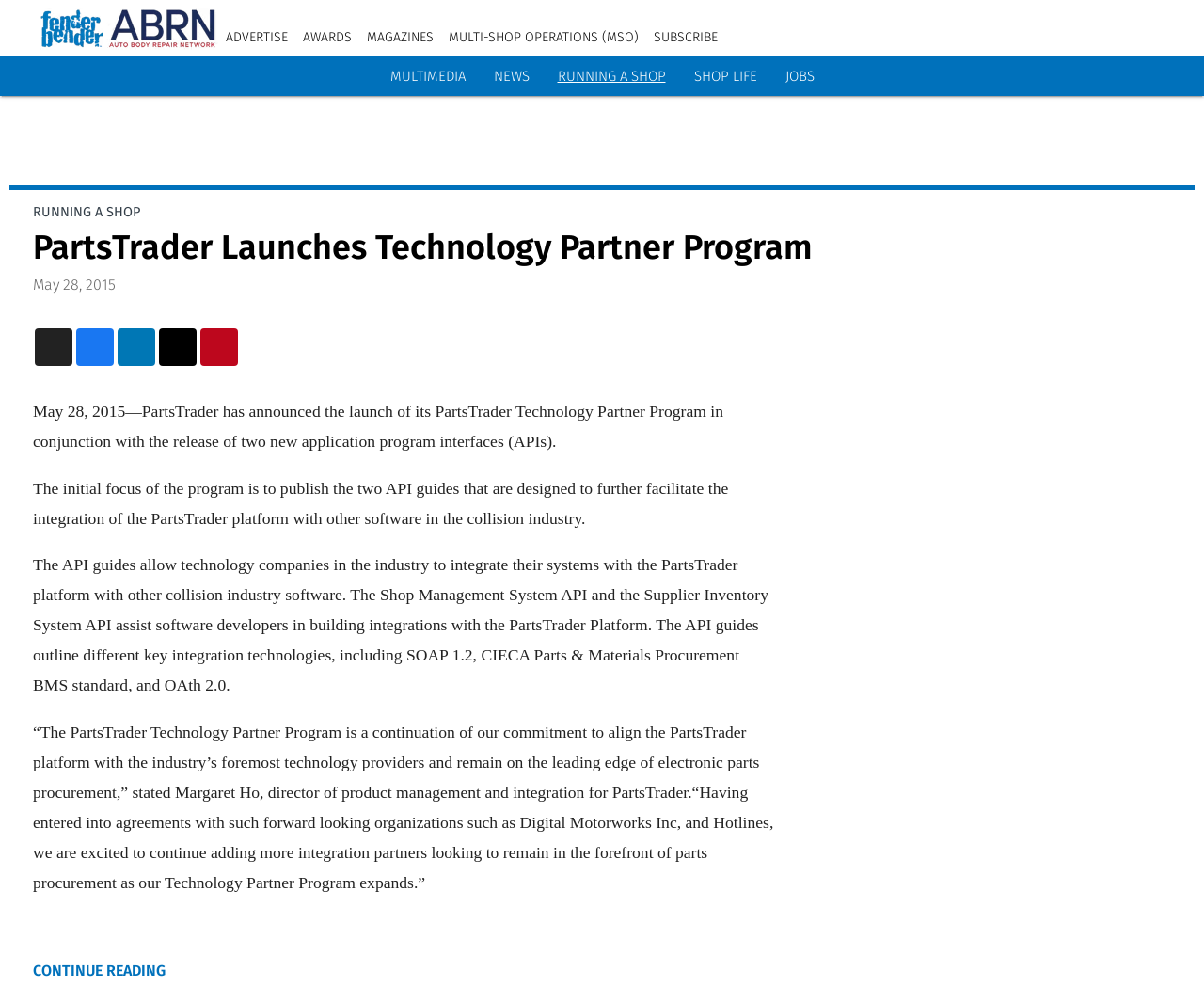Answer the following in one word or a short phrase: 
What is the name of the company mentioned in the article?

PartsTrader